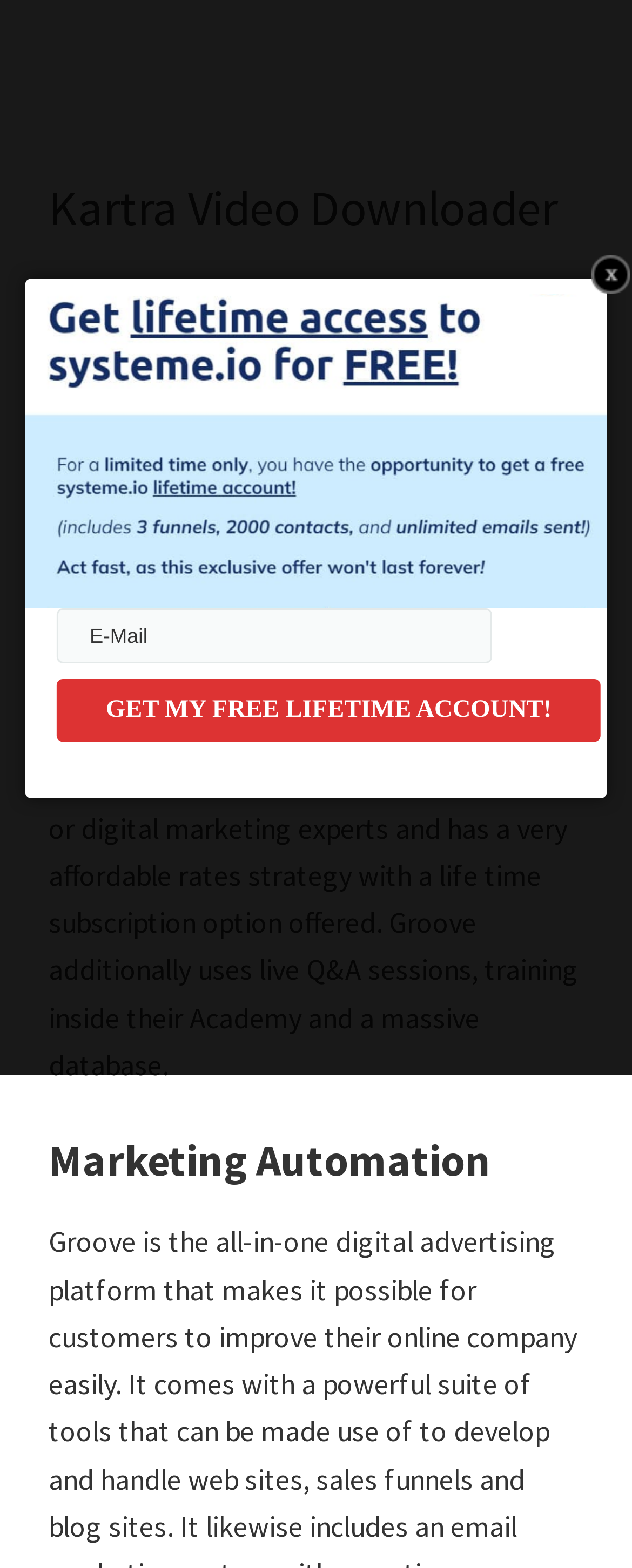What is Groove used for?
Look at the image and provide a detailed response to the question.

According to the text 'Groove was launched prior to the pandemic and provides every one of the world-beating devices required to run an on the internet company without the requirement to handle numerous services.', Groove is used for running an online company.